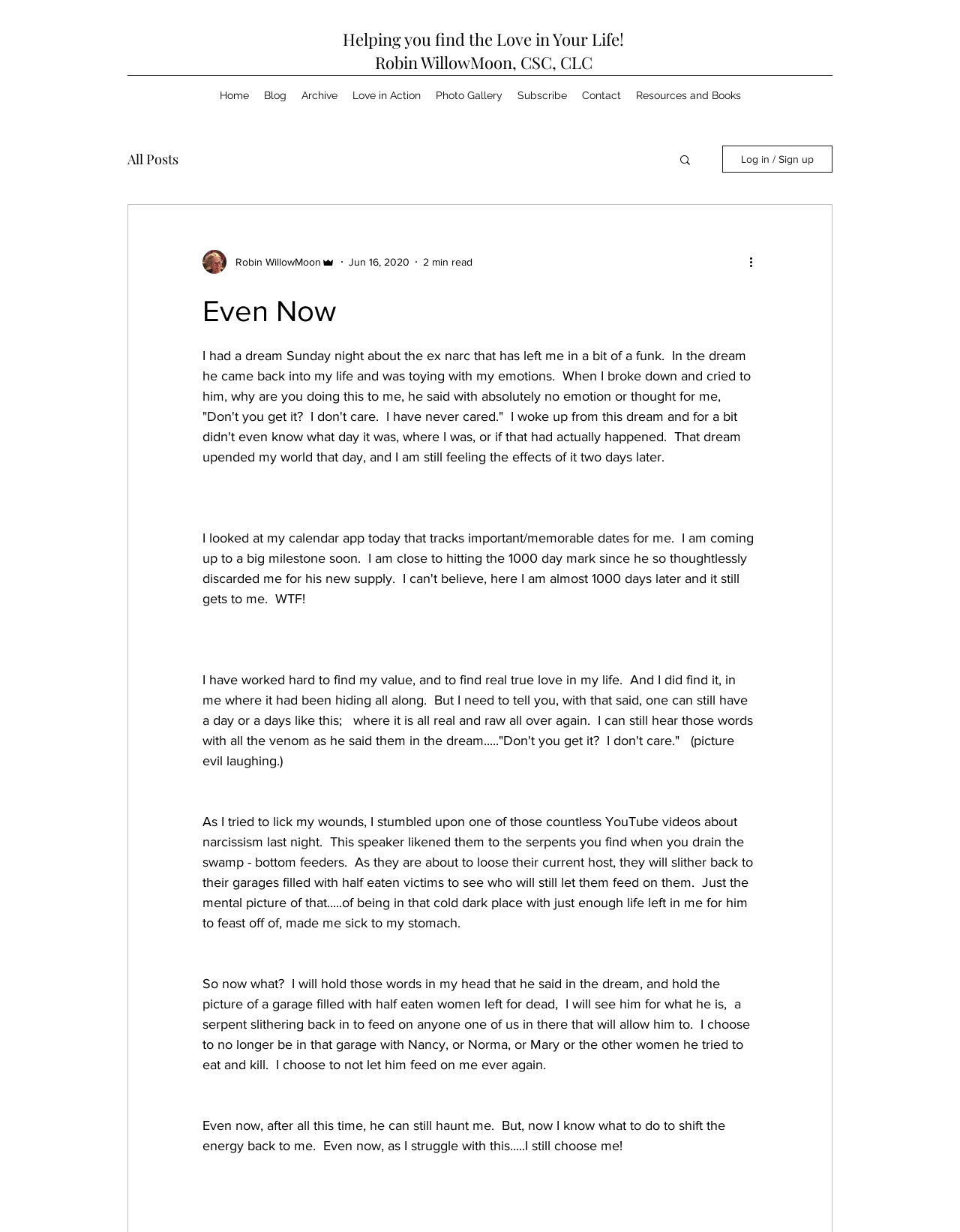Find the bounding box coordinates of the clickable region needed to perform the following instruction: "Click on the 'Home' link". The coordinates should be provided as four float numbers between 0 and 1, i.e., [left, top, right, bottom].

[0.221, 0.068, 0.267, 0.086]